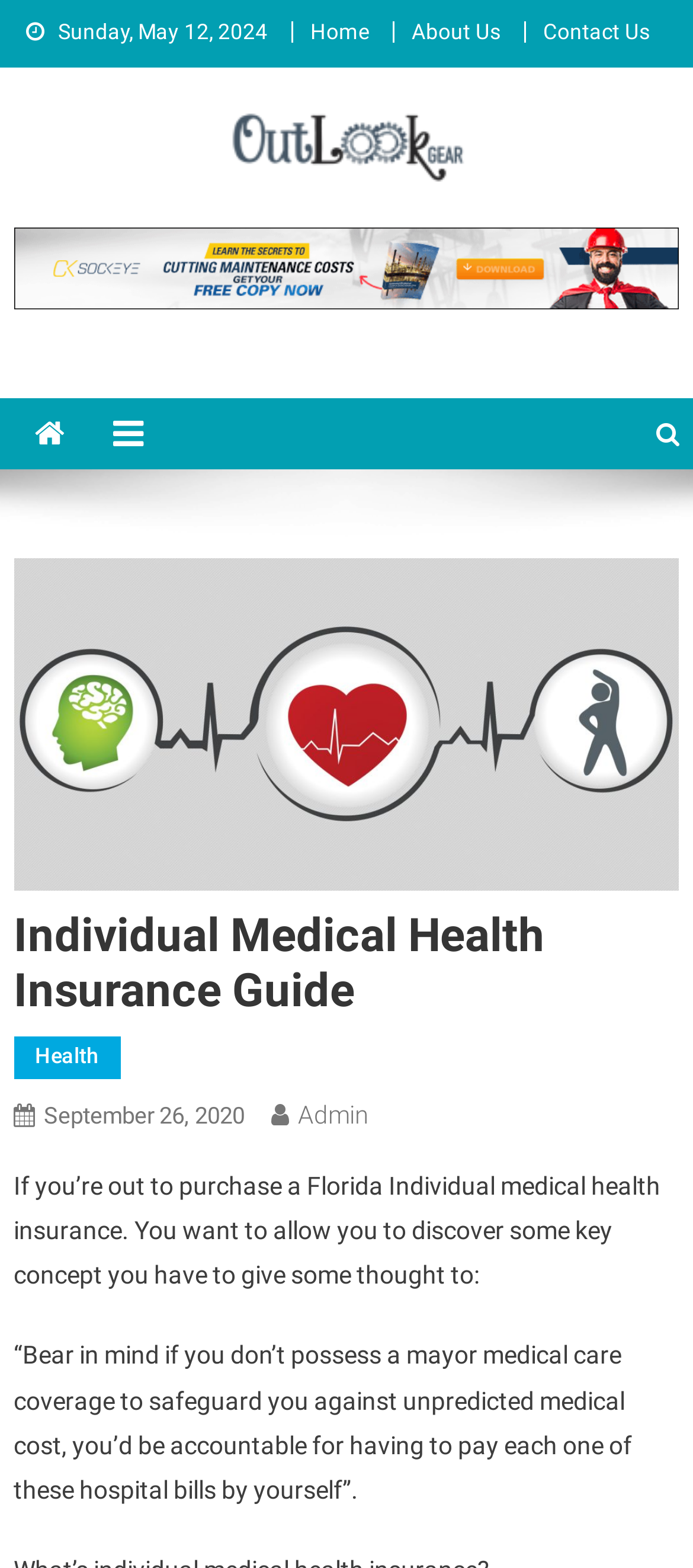How many navigation links are there at the top?
Give a detailed response to the question by analyzing the screenshot.

I counted the number of navigation links at the top by looking at the links 'Home', 'About Us', and 'Contact Us' which are located at the top of the webpage.